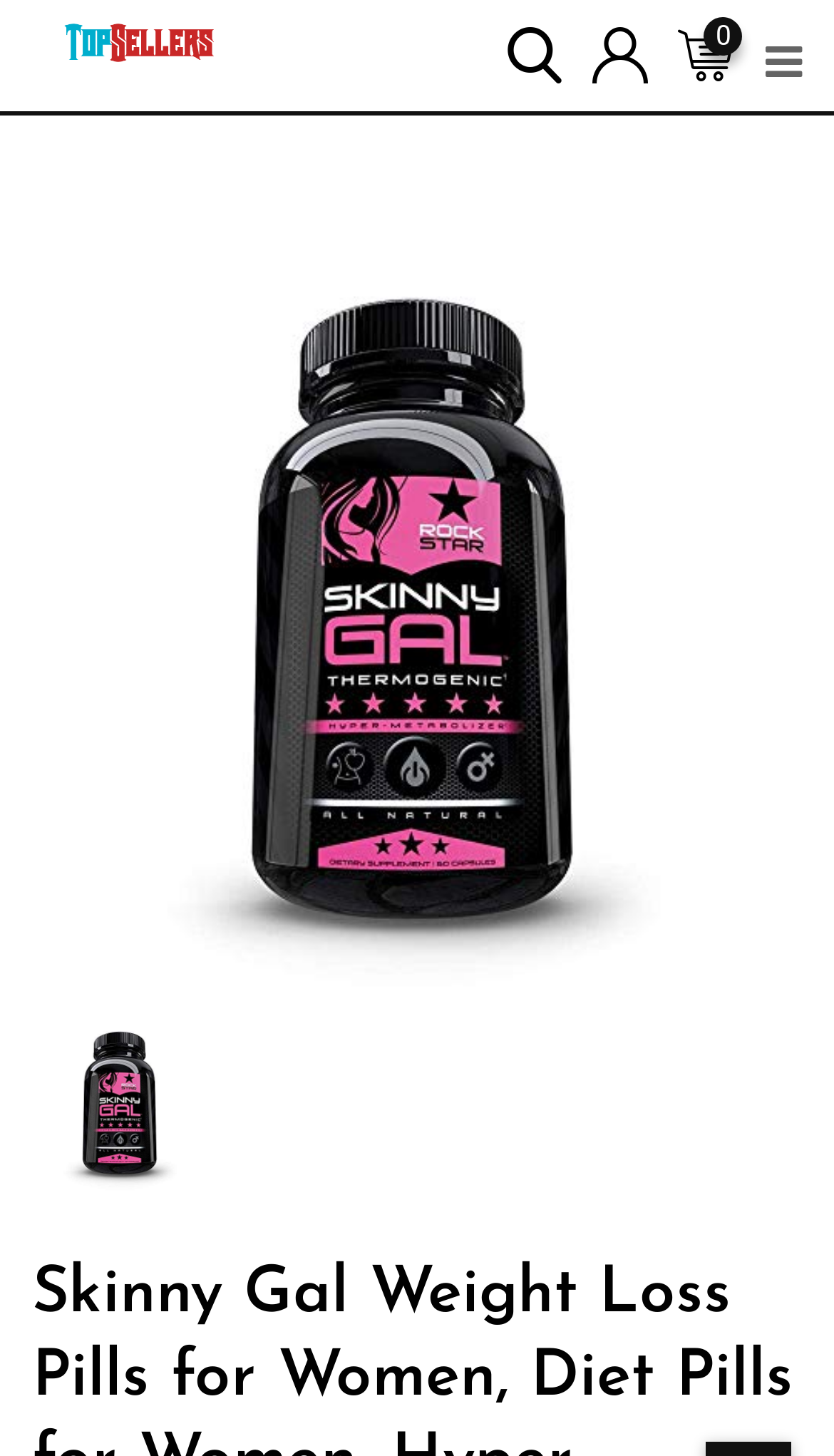Using details from the image, please answer the following question comprehensively:
What is the purpose of the website?

Based on the content of the webpage, I inferred that the website is related to weight loss support for women, as it mentions 'Skinny Gal Weight Loss Pills for Women' and 'Thermogenic Weight Loss Support for Women'.